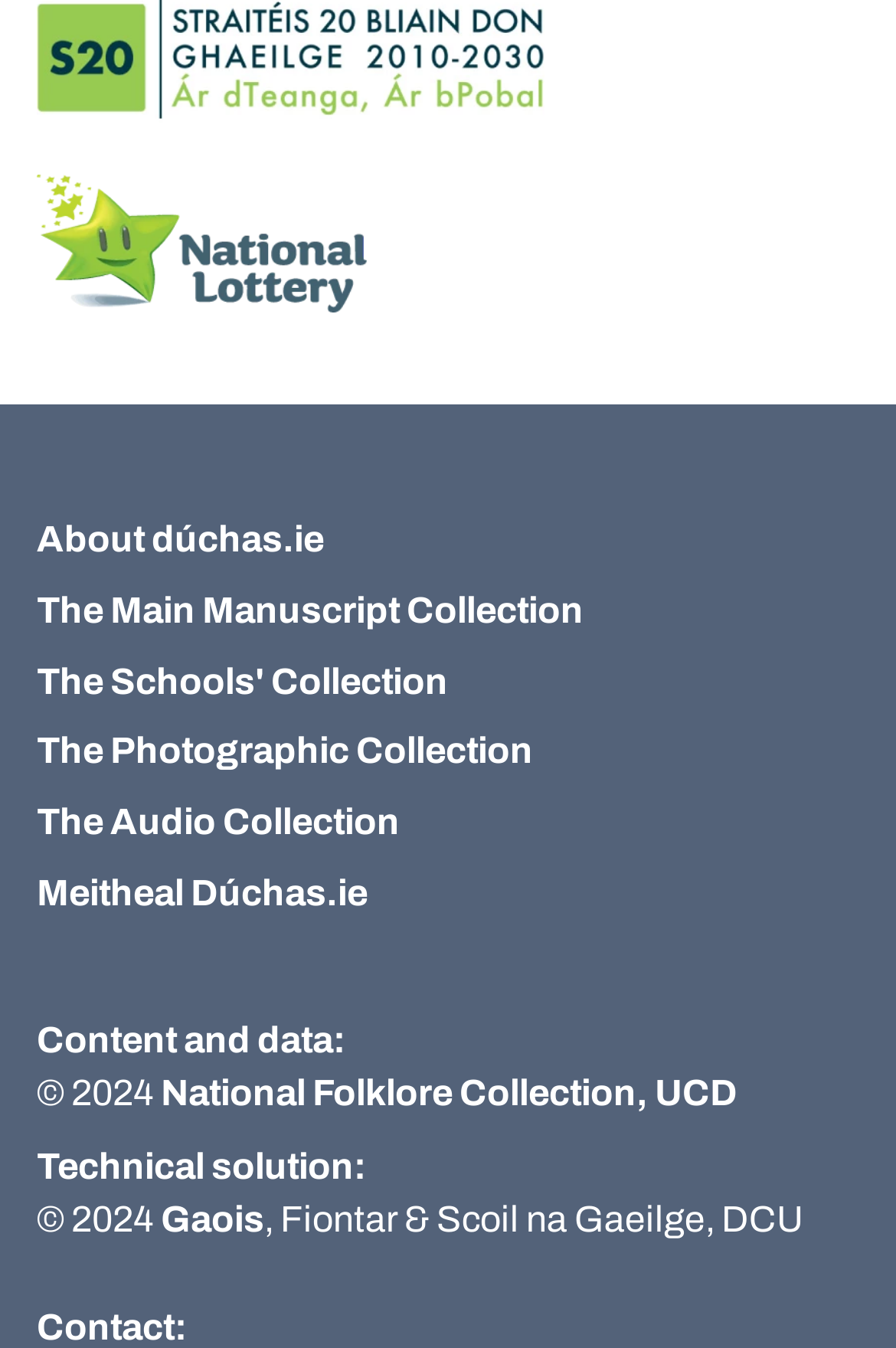How many links are in the footer section?
Refer to the image and provide a one-word or short phrase answer.

7